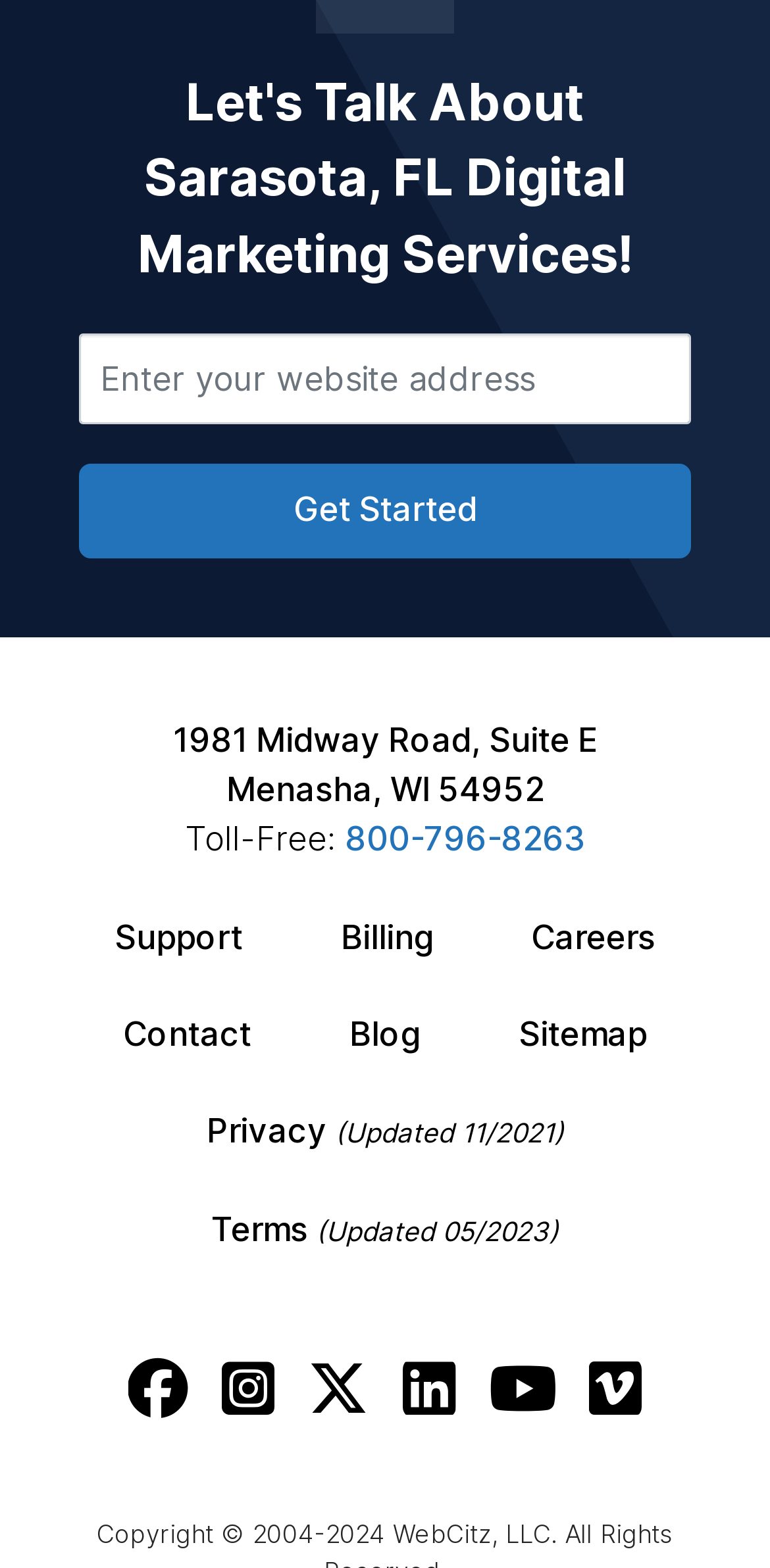Locate the bounding box of the UI element defined by this description: "Sitemap". The coordinates should be given as four float numbers between 0 and 1, formatted as [left, top, right, bottom].

[0.653, 0.629, 0.86, 0.691]